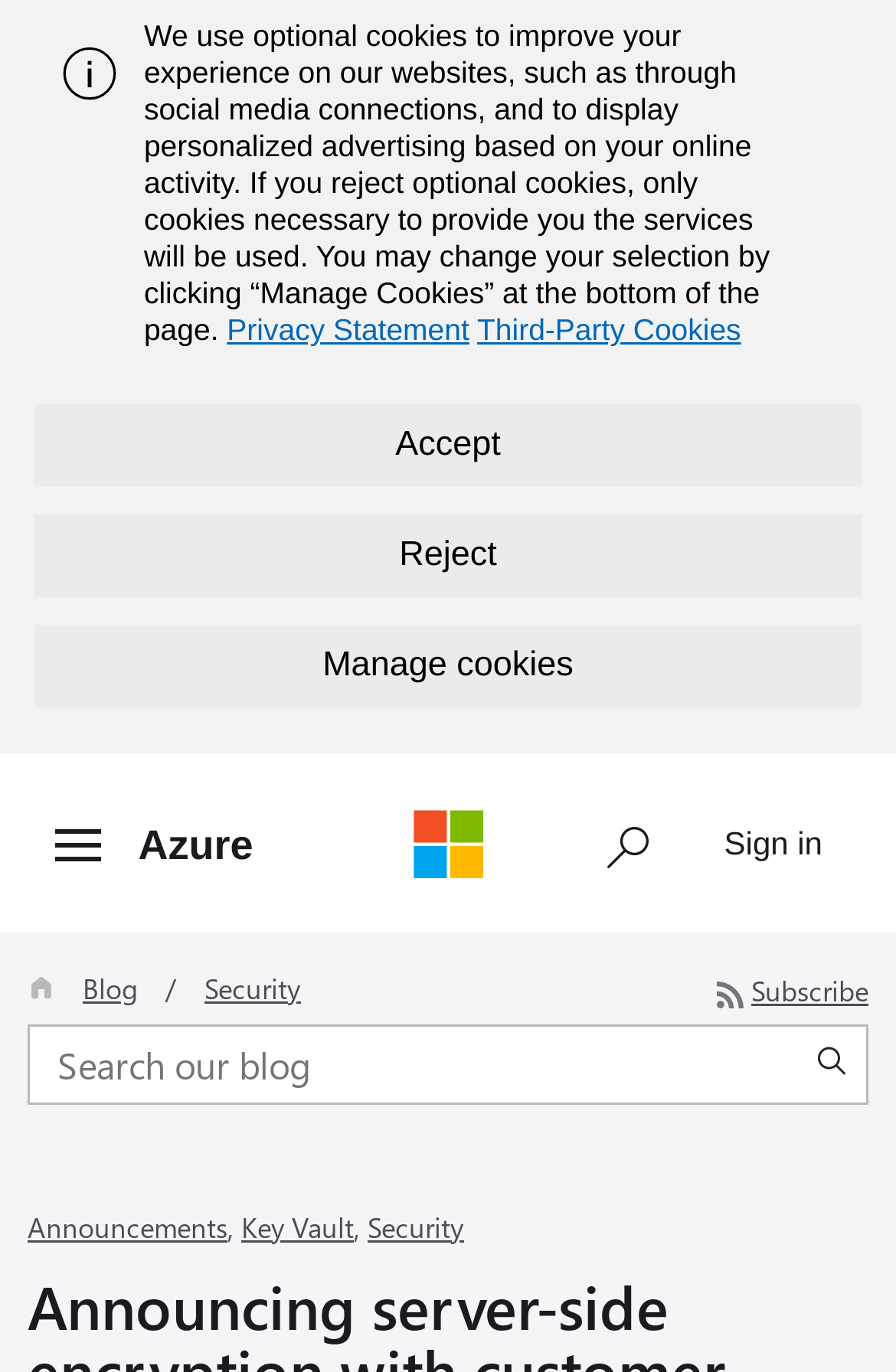How many links are there in the breadcrumb navigation?
Please provide a single word or phrase as your answer based on the image.

3